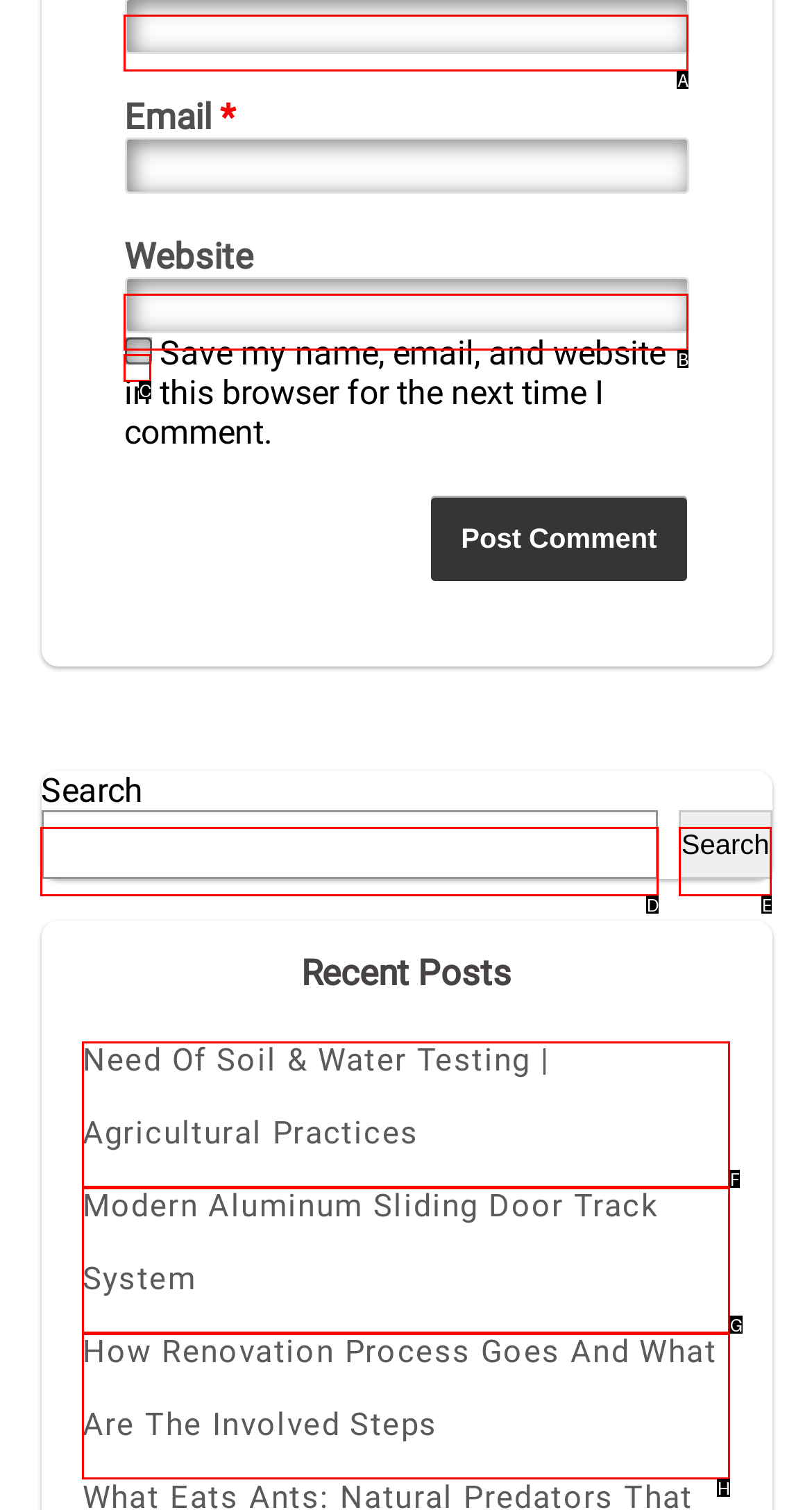Please determine which option aligns with the description: parent_node: Name * name="author". Respond with the option’s letter directly from the available choices.

A